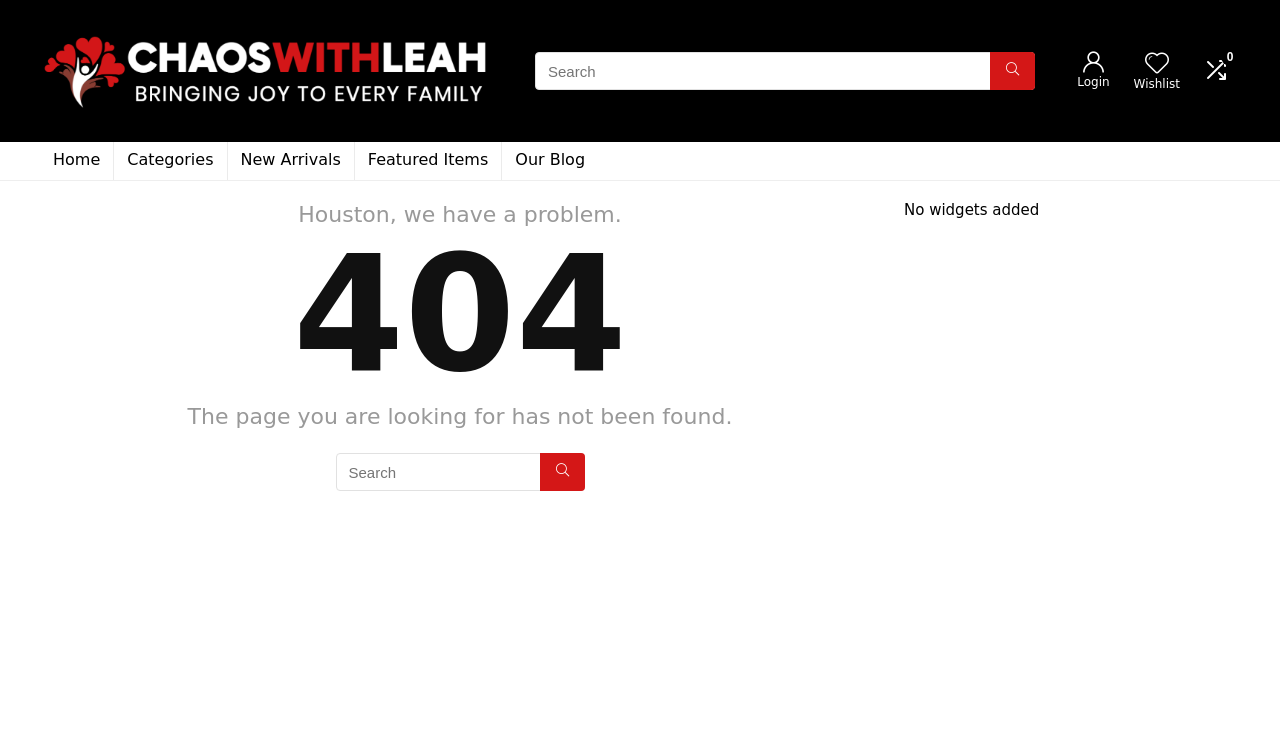Locate the bounding box coordinates of the area to click to fulfill this instruction: "search for something again". The bounding box should be presented as four float numbers between 0 and 1, in the order [left, top, right, bottom].

[0.262, 0.61, 0.457, 0.661]